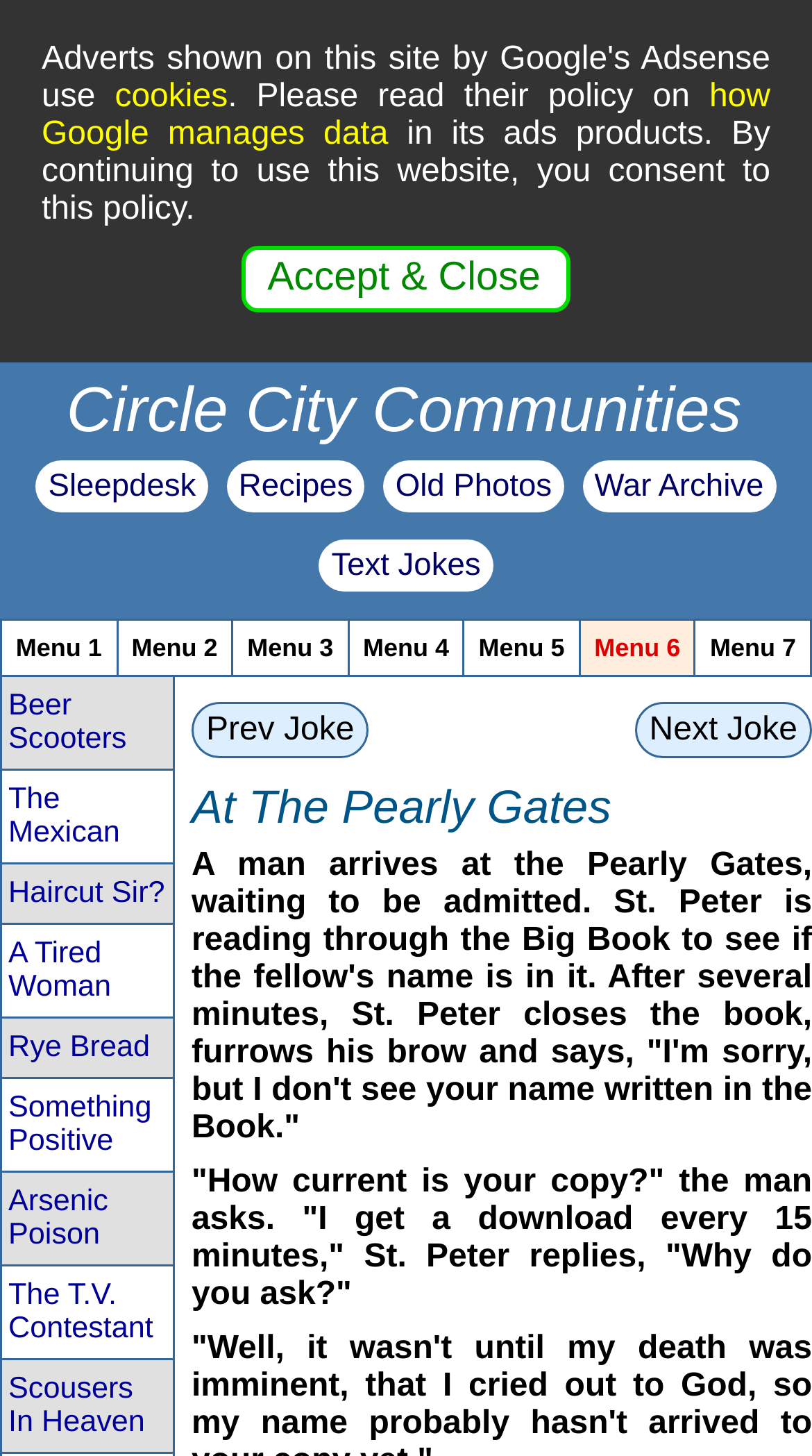Find the bounding box of the element with the following description: "Next Joke". The coordinates must be four float numbers between 0 and 1, formatted as [left, top, right, bottom].

[0.782, 0.482, 1.0, 0.521]